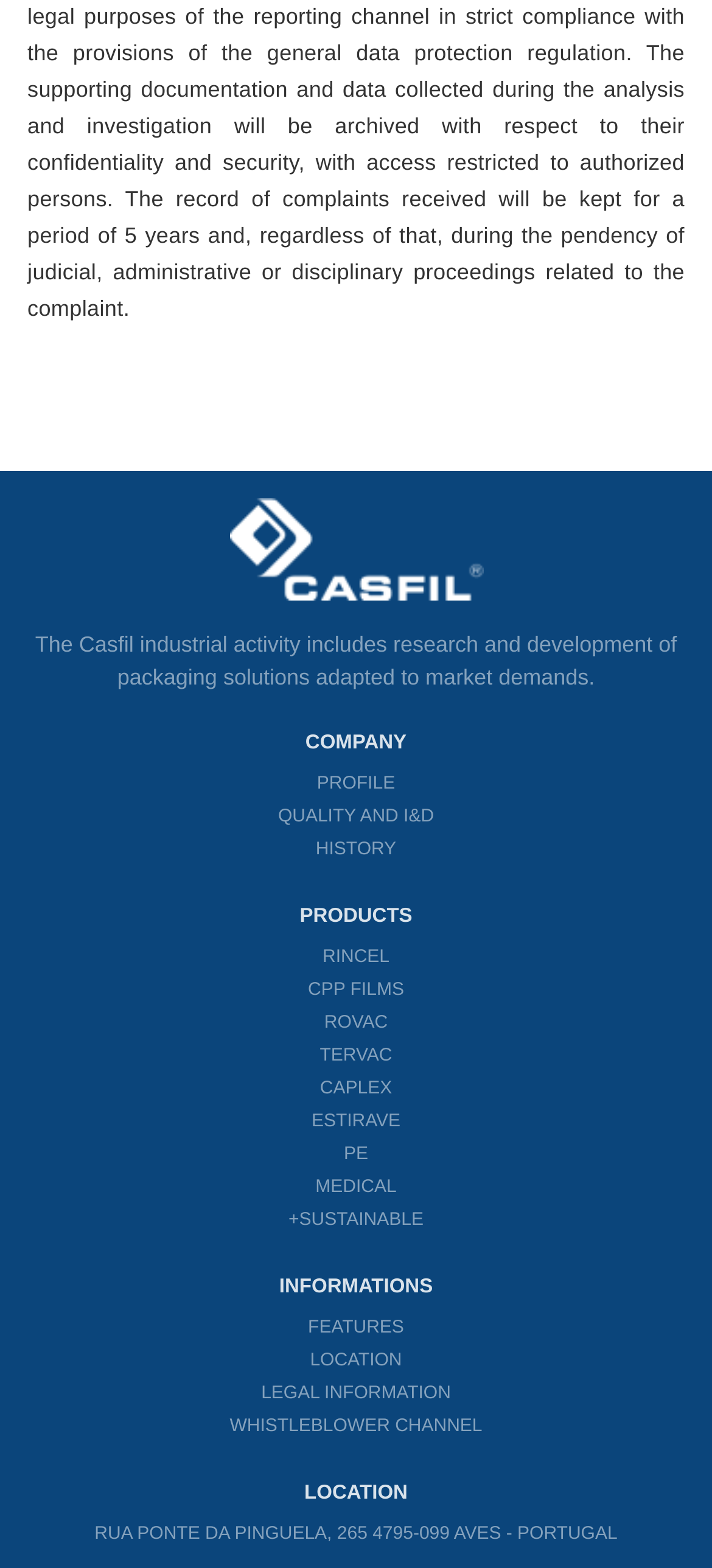Find the bounding box coordinates of the clickable area that will achieve the following instruction: "Learn about quality and I&D".

[0.391, 0.511, 0.609, 0.532]